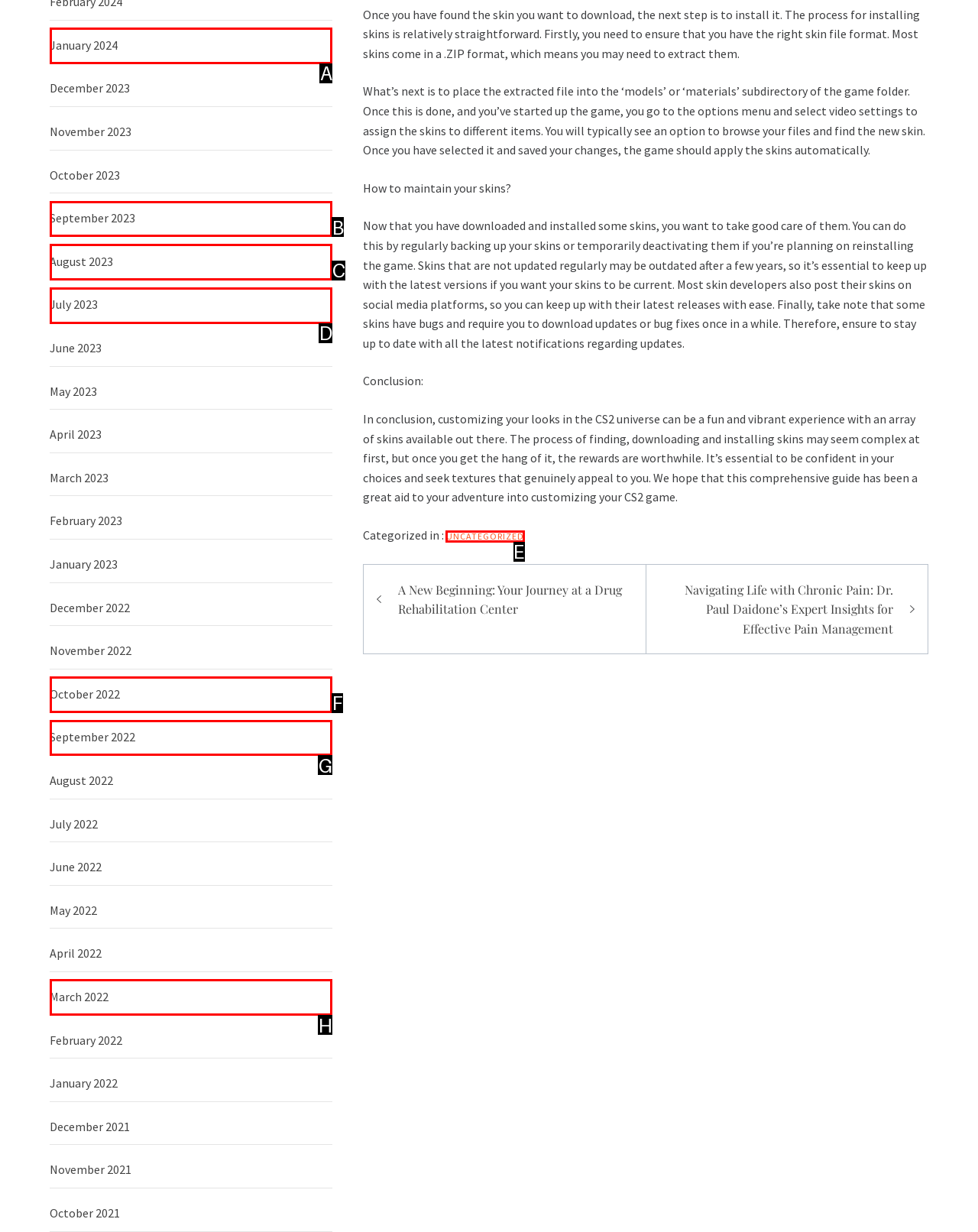Identify the appropriate lettered option to execute the following task: View posts categorized as UNCATEGORIZED
Respond with the letter of the selected choice.

E